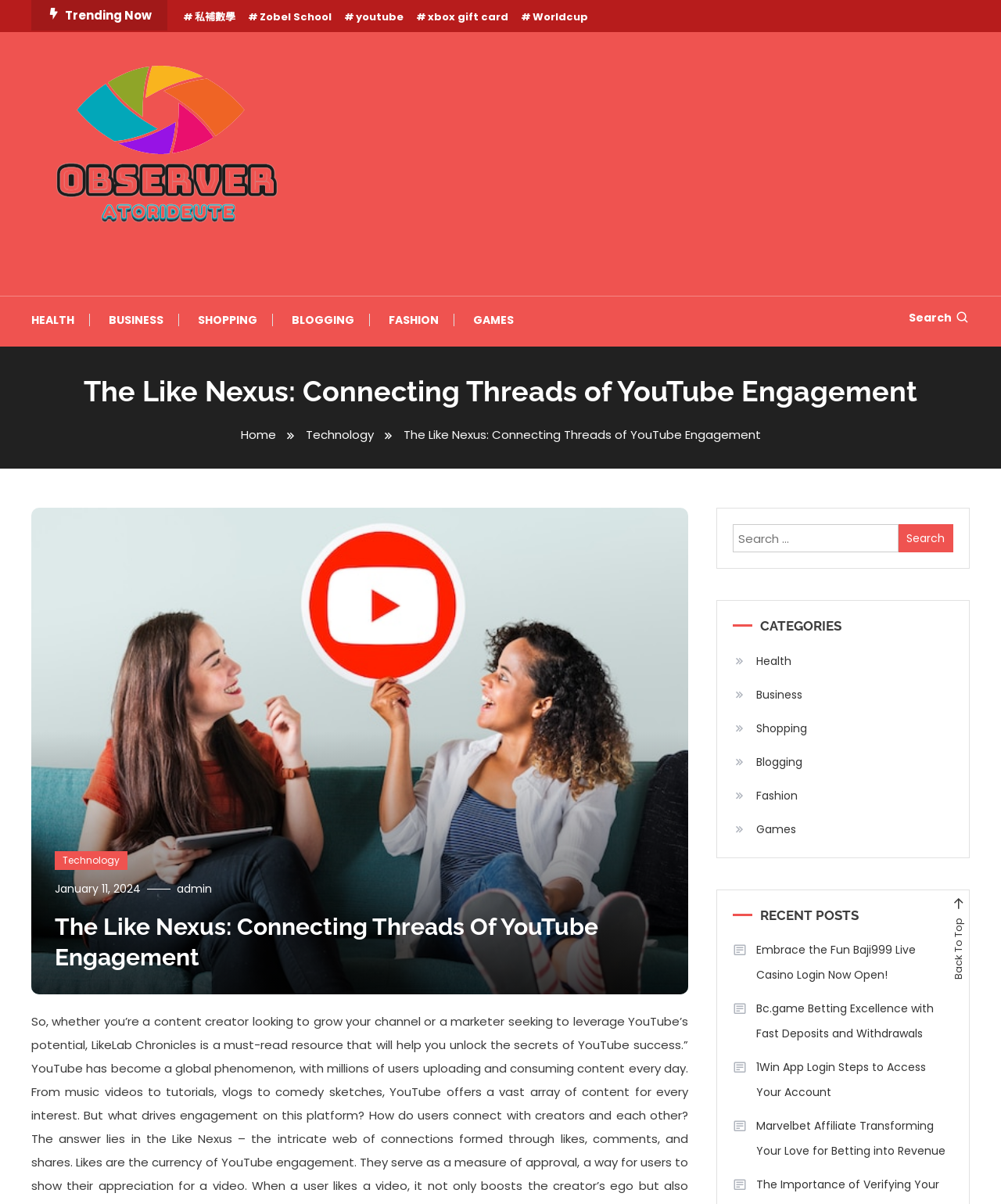Specify the bounding box coordinates of the region I need to click to perform the following instruction: "Read the recent post about Baji999 Live Casino Login". The coordinates must be four float numbers in the range of 0 to 1, i.e., [left, top, right, bottom].

[0.732, 0.779, 0.952, 0.82]